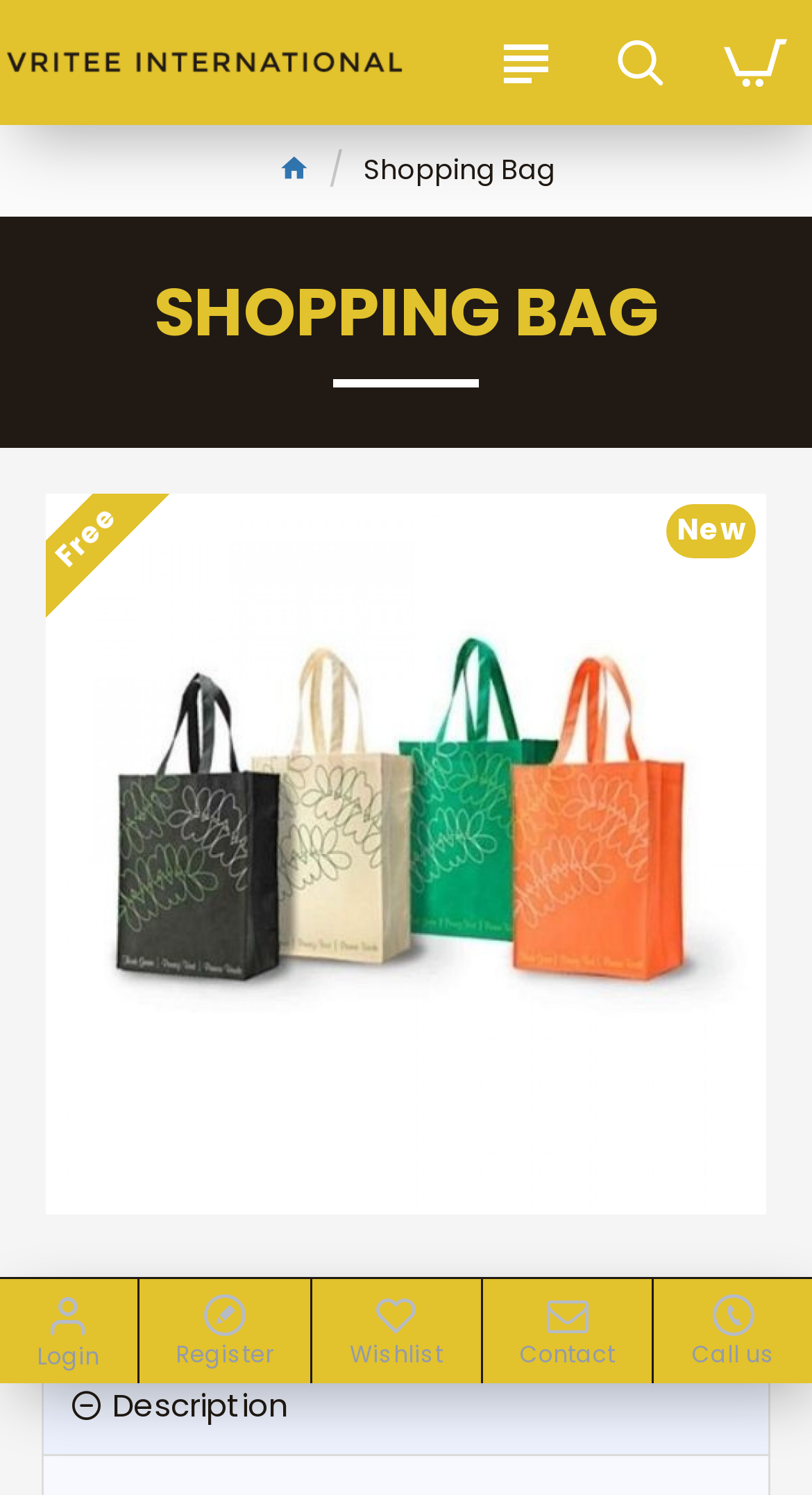Give the bounding box coordinates for the element described as: "Contact".

[0.594, 0.856, 0.804, 0.925]